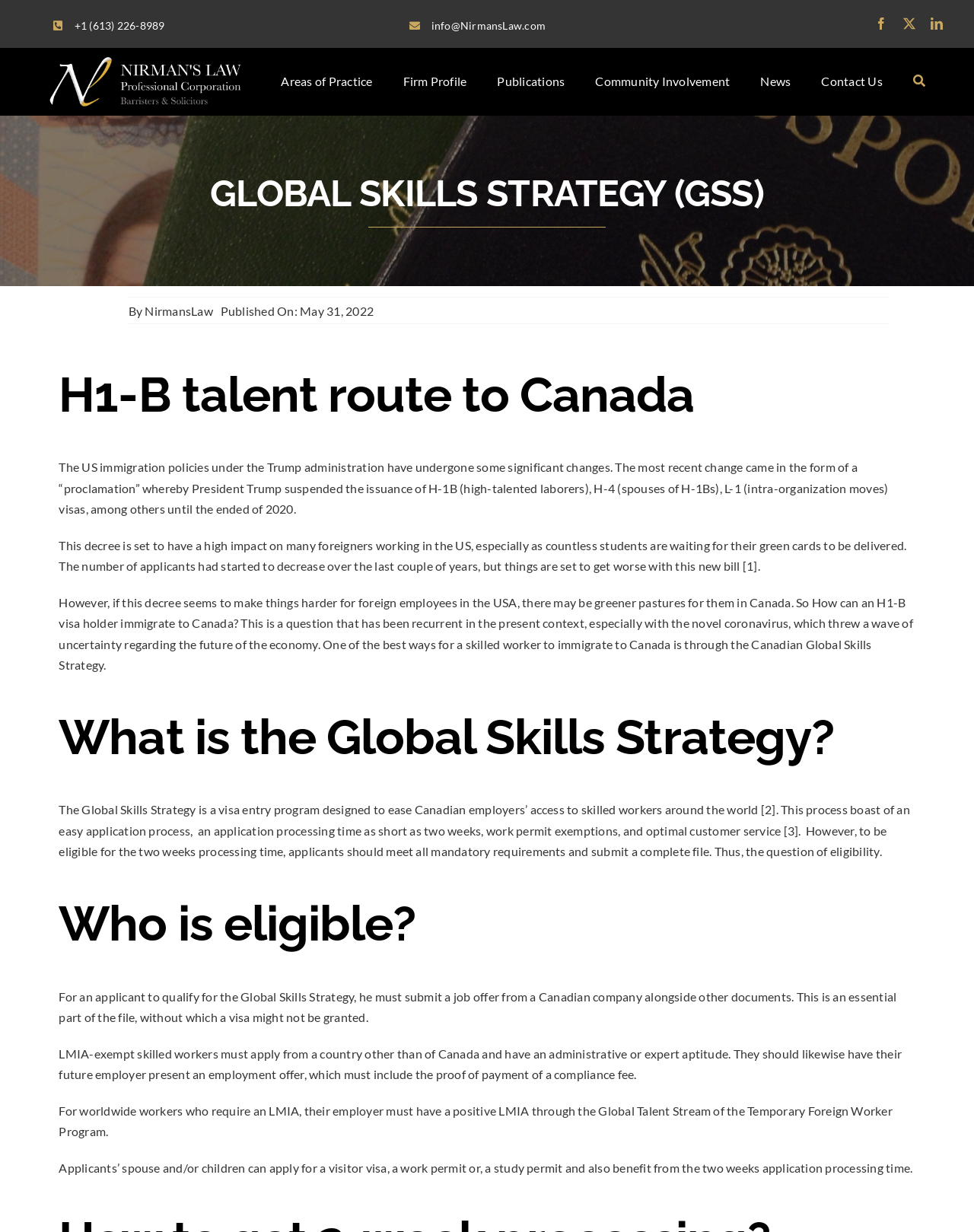Determine the bounding box coordinates of the element's region needed to click to follow the instruction: "Click the Search link". Provide these coordinates as four float numbers between 0 and 1, formatted as [left, top, right, bottom].

[0.937, 0.046, 0.95, 0.086]